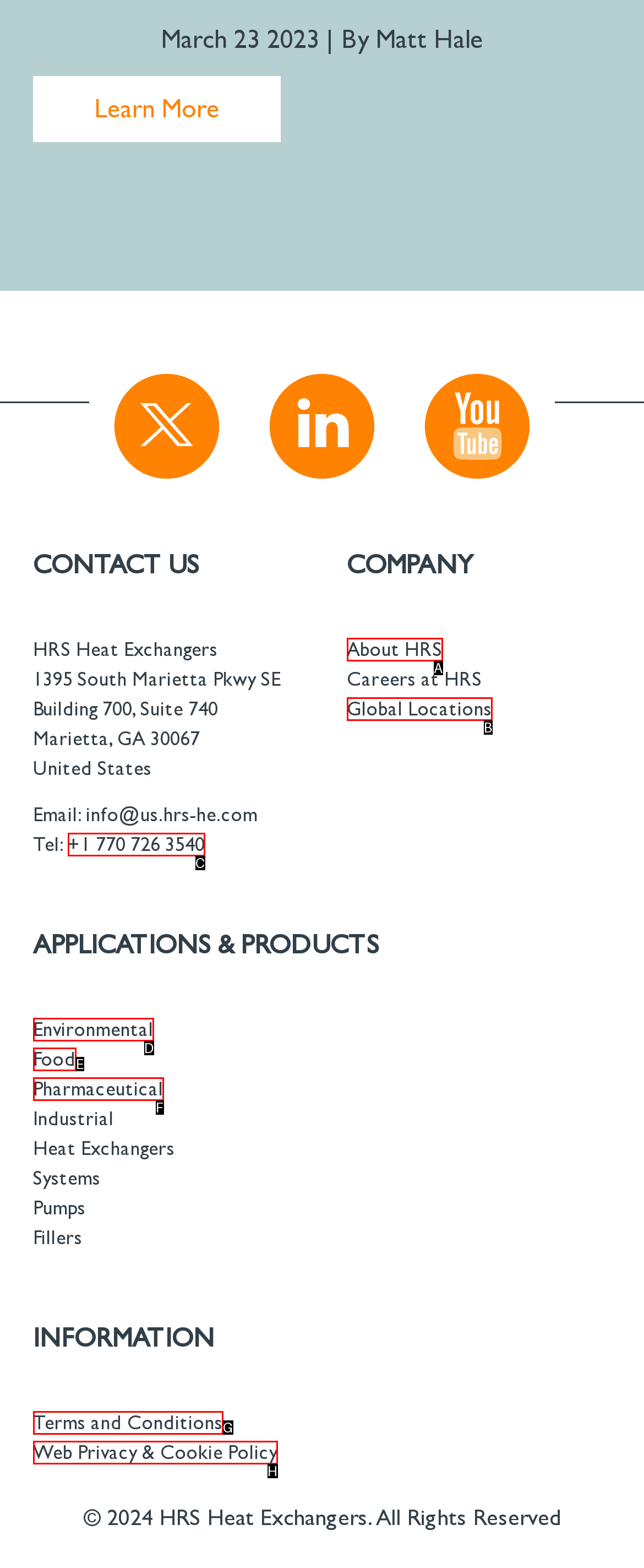Select the correct option based on the description: +1 770 726 3540
Answer directly with the option’s letter.

C